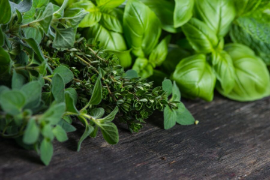What is the purpose of the earthy backdrop?
Answer the question in as much detail as possible.

The caption states that the earthy backdrop further emphasizes the organic and robust character of the ingredients, implying that the purpose of the earthy backdrop is to highlight the organic nature of the herbs.